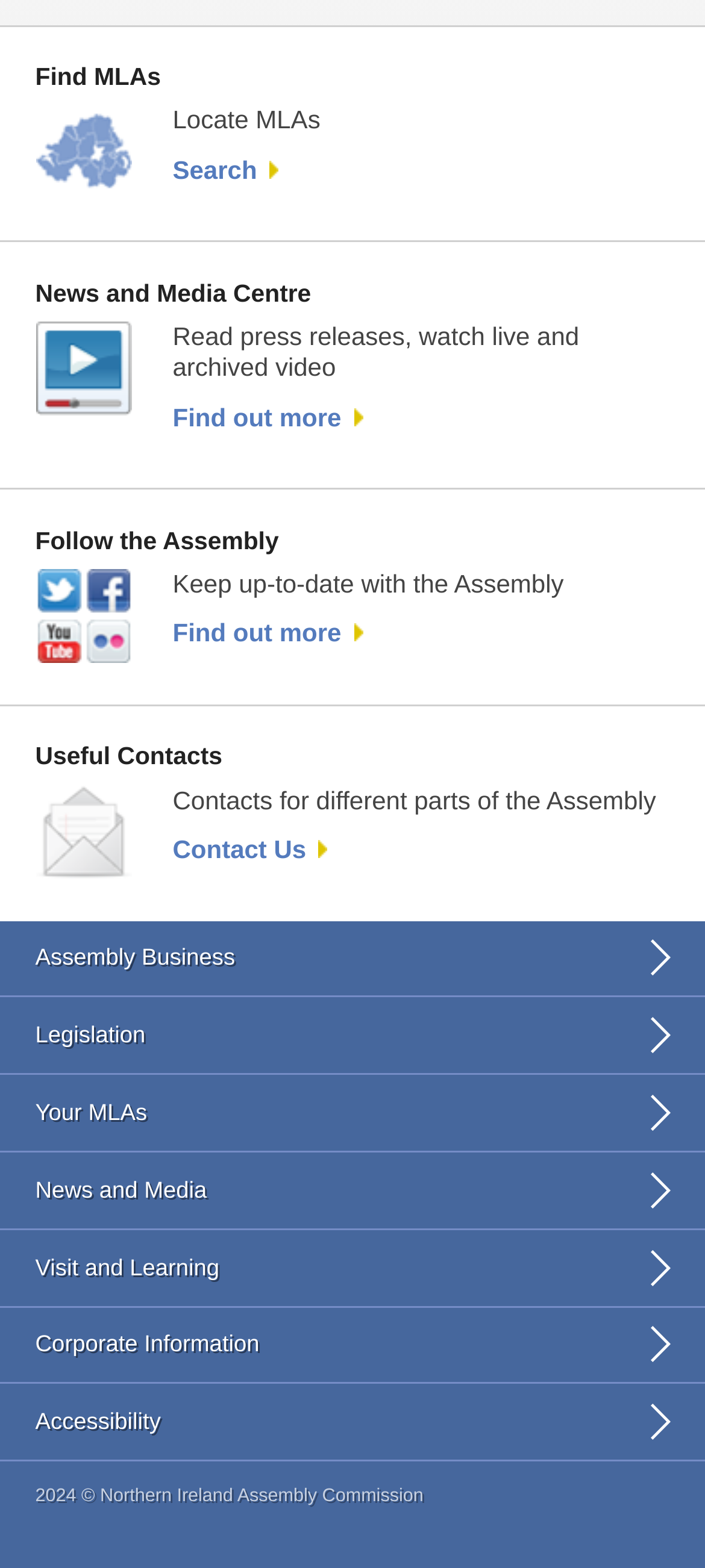Please find the bounding box coordinates of the section that needs to be clicked to achieve this instruction: "View Assembly Business".

[0.0, 0.587, 1.0, 0.636]